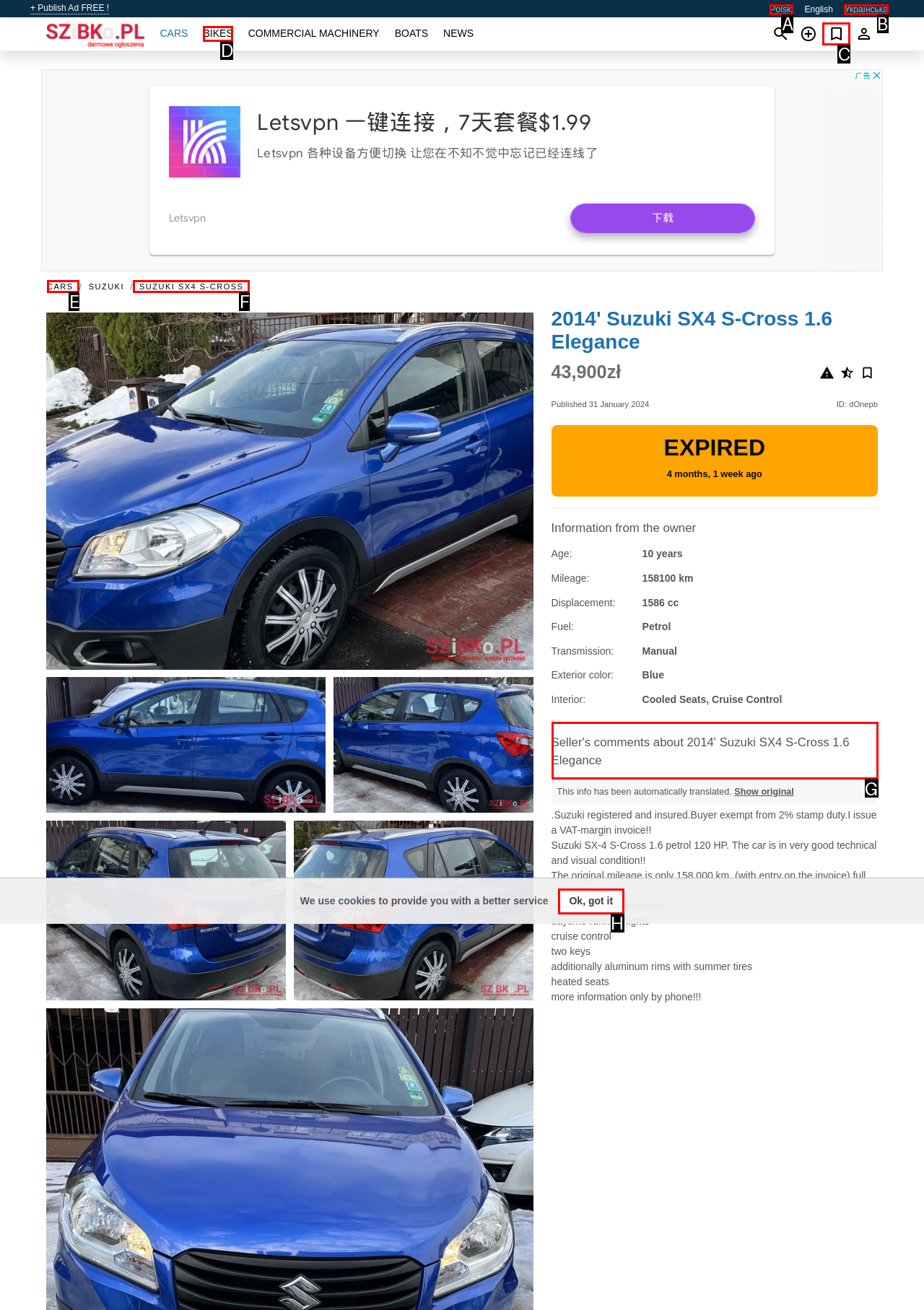From the given options, indicate the letter that corresponds to the action needed to complete this task: Read the seller's comments. Respond with only the letter.

G